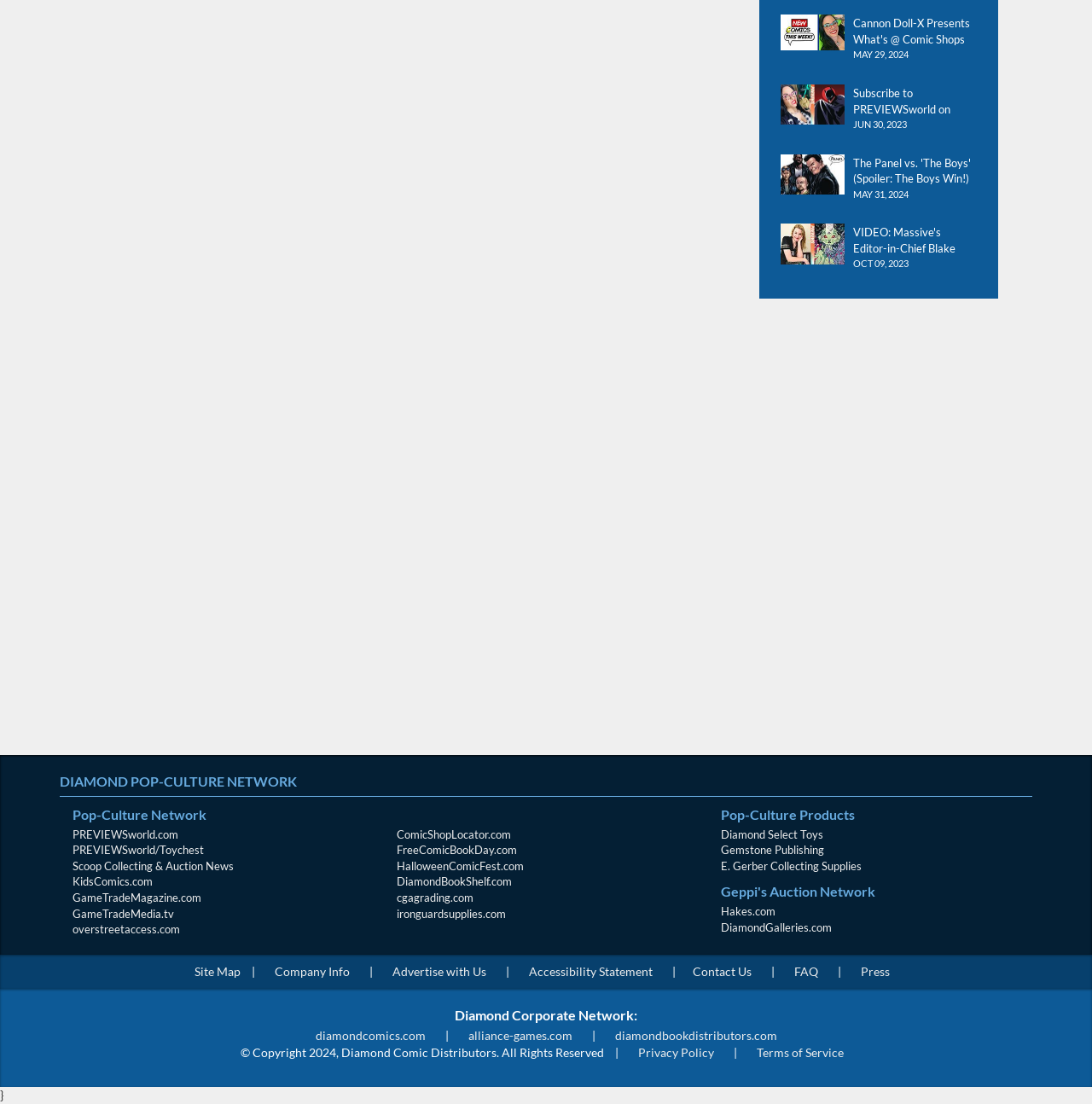Please find the bounding box coordinates for the clickable element needed to perform this instruction: "Check out Diamond Select Toys".

[0.66, 0.749, 0.754, 0.762]